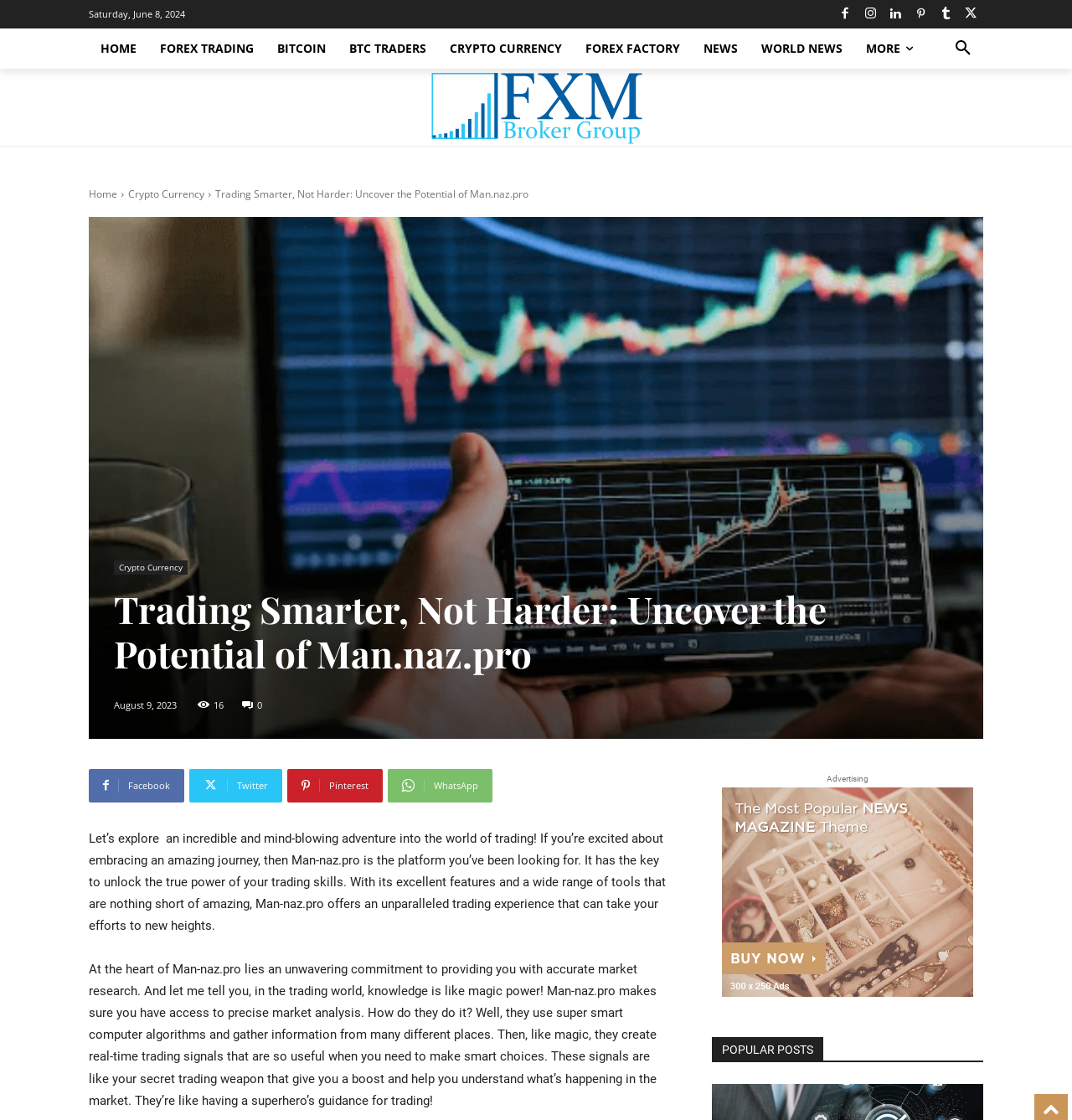Indicate the bounding box coordinates of the element that must be clicked to execute the instruction: "Visit the FOREX TRADING page". The coordinates should be given as four float numbers between 0 and 1, i.e., [left, top, right, bottom].

[0.138, 0.025, 0.248, 0.061]